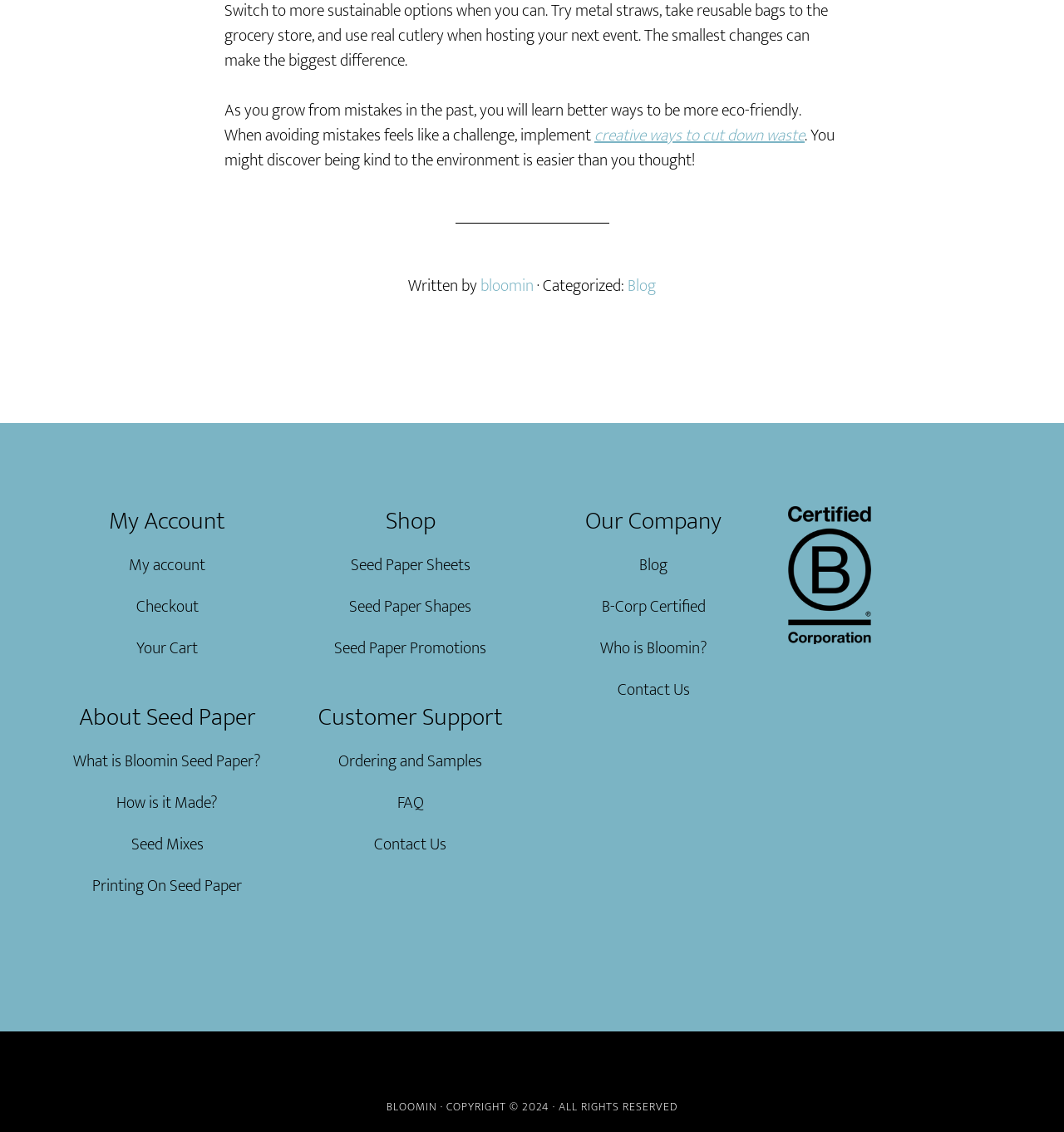What is the name of the company that sells seed paper?
Answer the question with as much detail as you can, using the image as a reference.

The company's name is mentioned throughout the webpage, including in the headings and links, such as 'About Seed Paper' and 'Who is Bloomin?'.